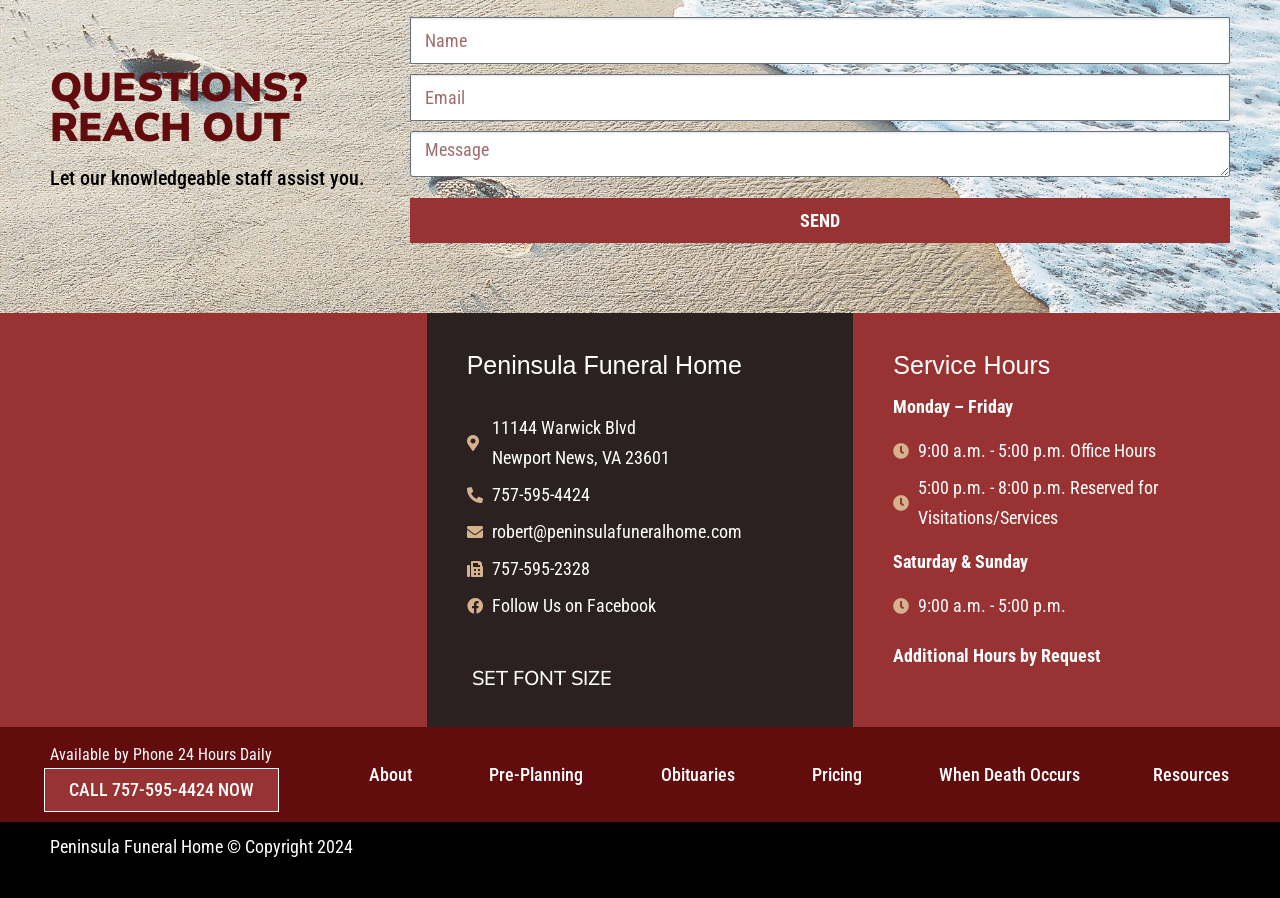Point out the bounding box coordinates of the section to click in order to follow this instruction: "Follow Us on Facebook".

[0.365, 0.658, 0.635, 0.692]